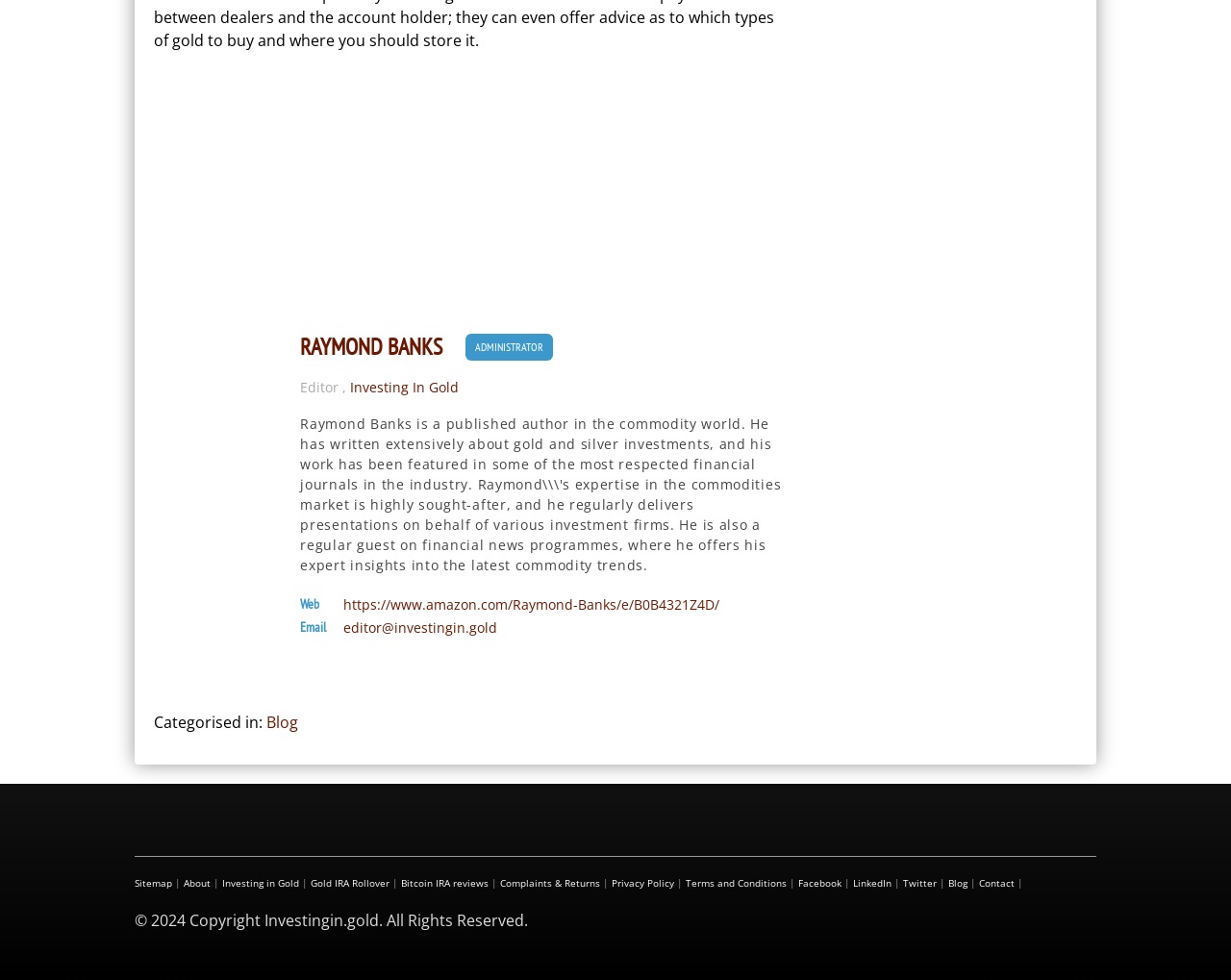What is the category of the webpage?
Please utilize the information in the image to give a detailed response to the question.

I found the answer by looking at the link element with the text 'Blog' which is located below the StaticText element with the text 'Categorised in:'.